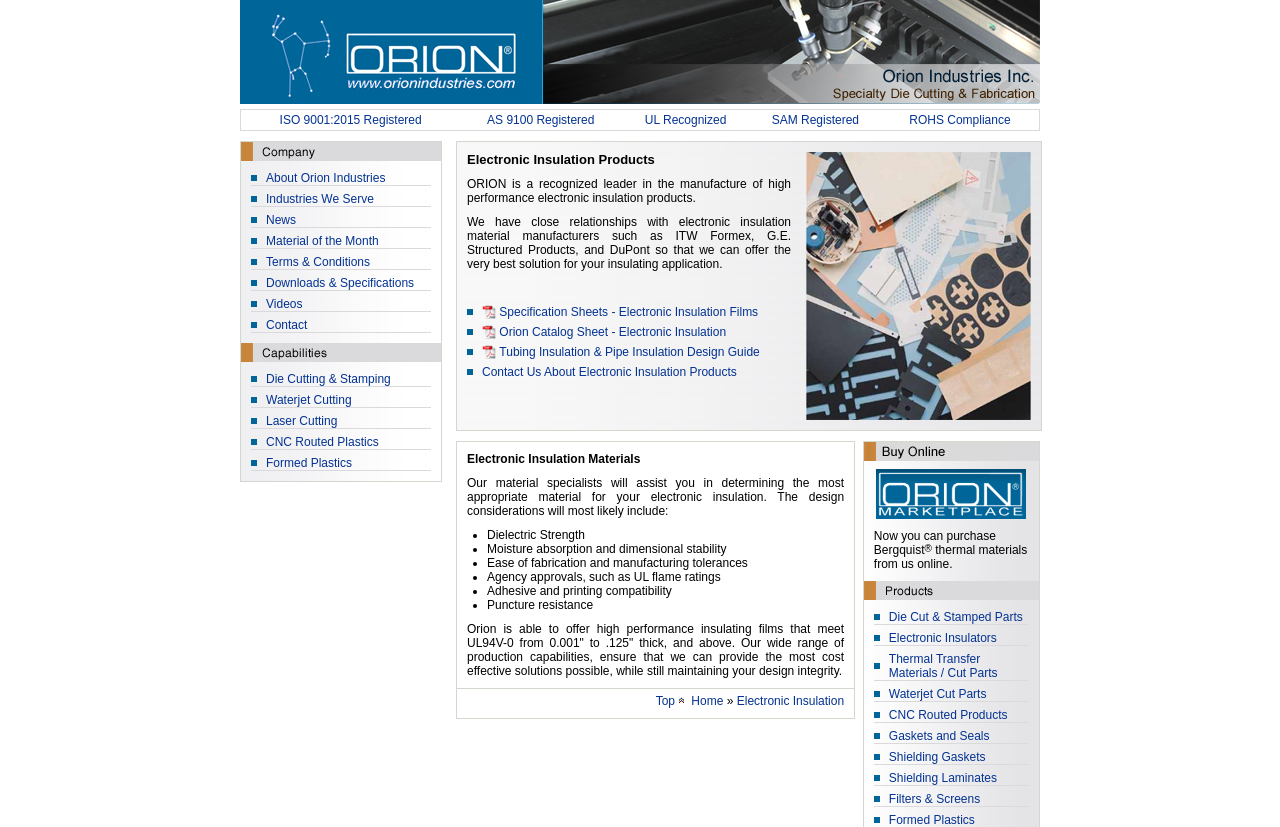Determine the main text heading of the webpage and provide its content.

Electronic Insulation Products